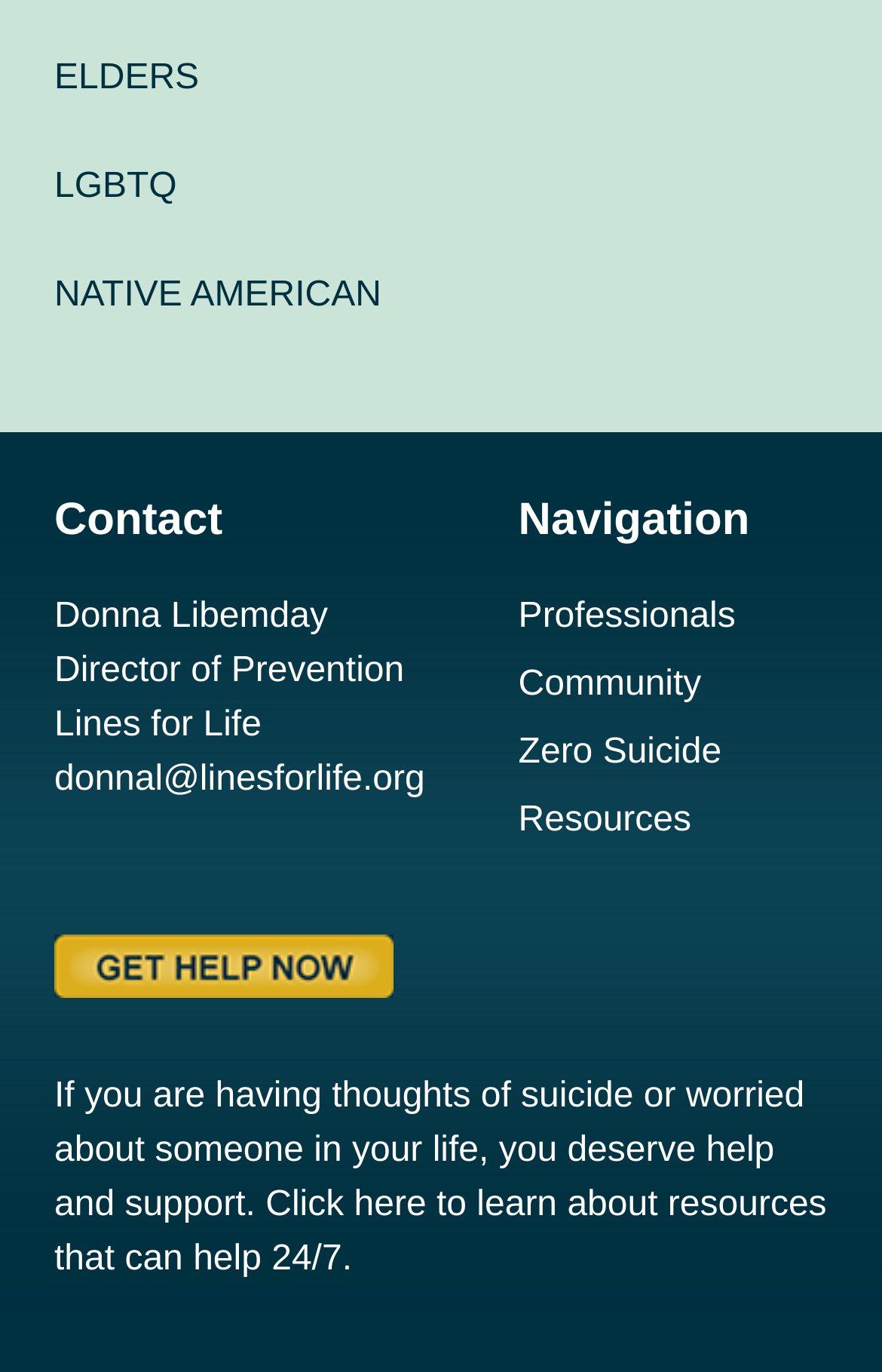Identify the bounding box coordinates for the element you need to click to achieve the following task: "Contact Donna Libemday". Provide the bounding box coordinates as four float numbers between 0 and 1, in the form [left, top, right, bottom].

[0.062, 0.436, 0.372, 0.464]